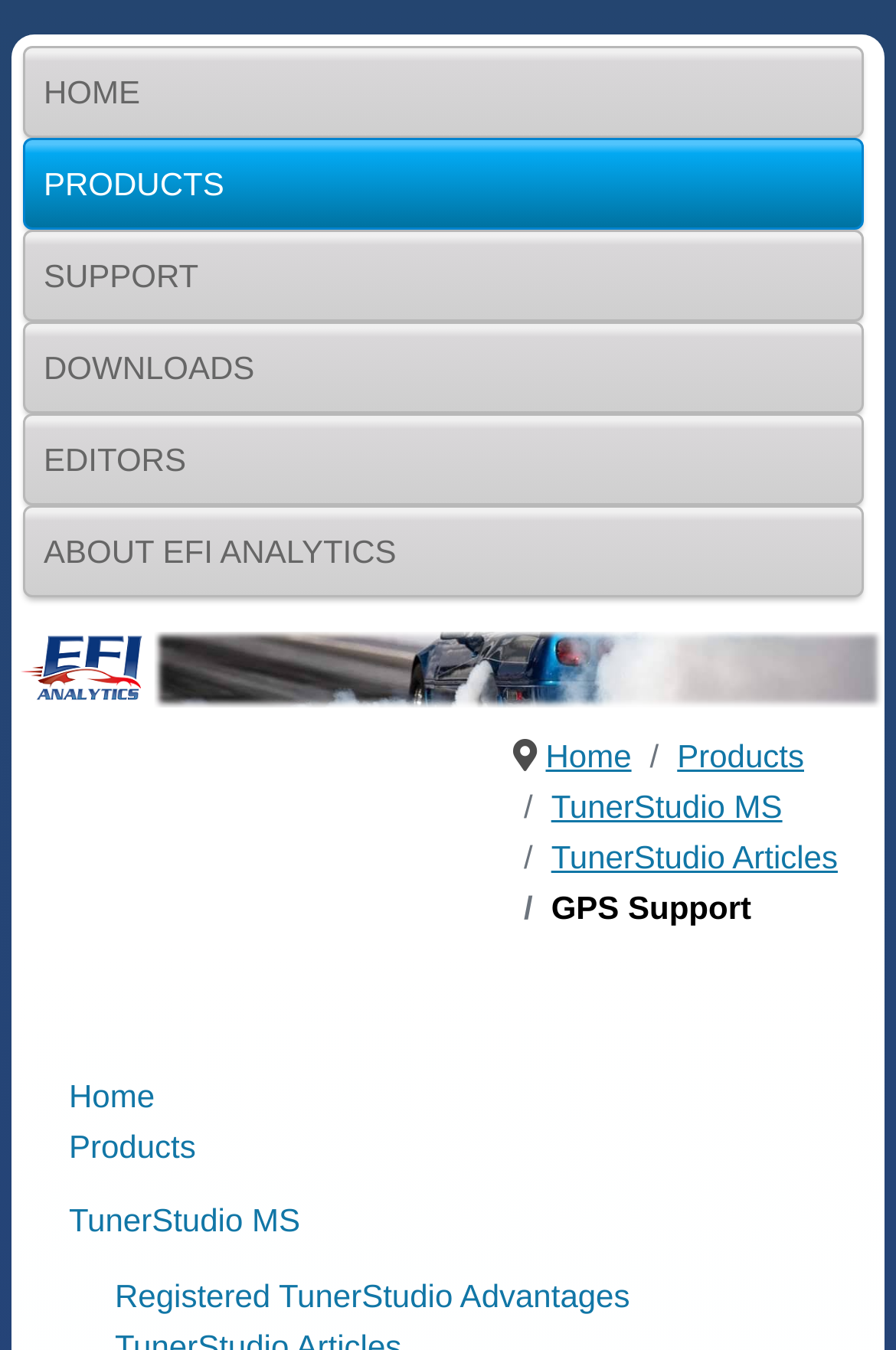Specify the bounding box coordinates of the area to click in order to execute this command: 'download files'. The coordinates should consist of four float numbers ranging from 0 to 1, and should be formatted as [left, top, right, bottom].

[0.026, 0.238, 0.964, 0.306]